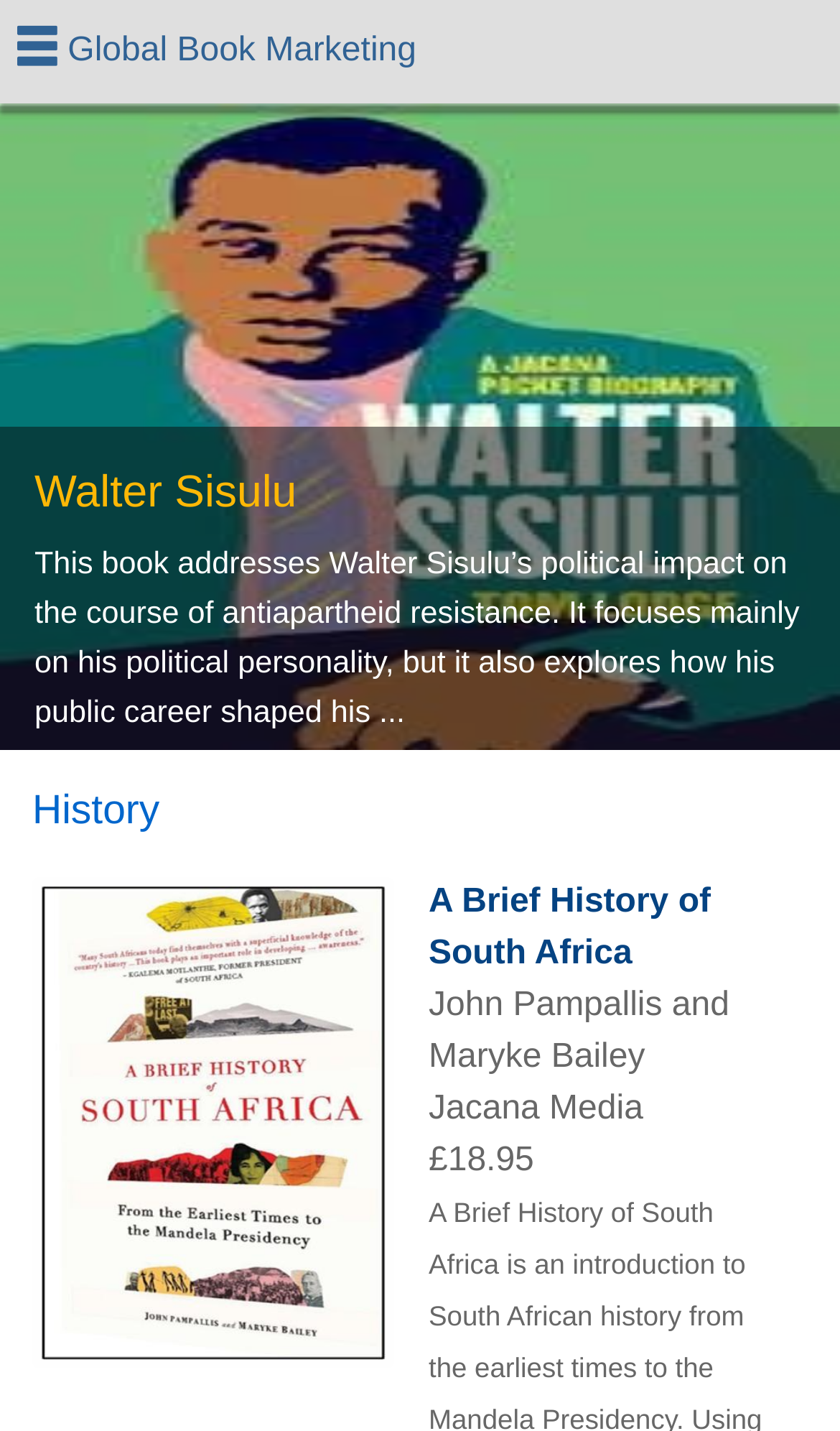Reply to the question with a single word or phrase:
What is the price of 'A Brief History of South Africa'?

£18.95